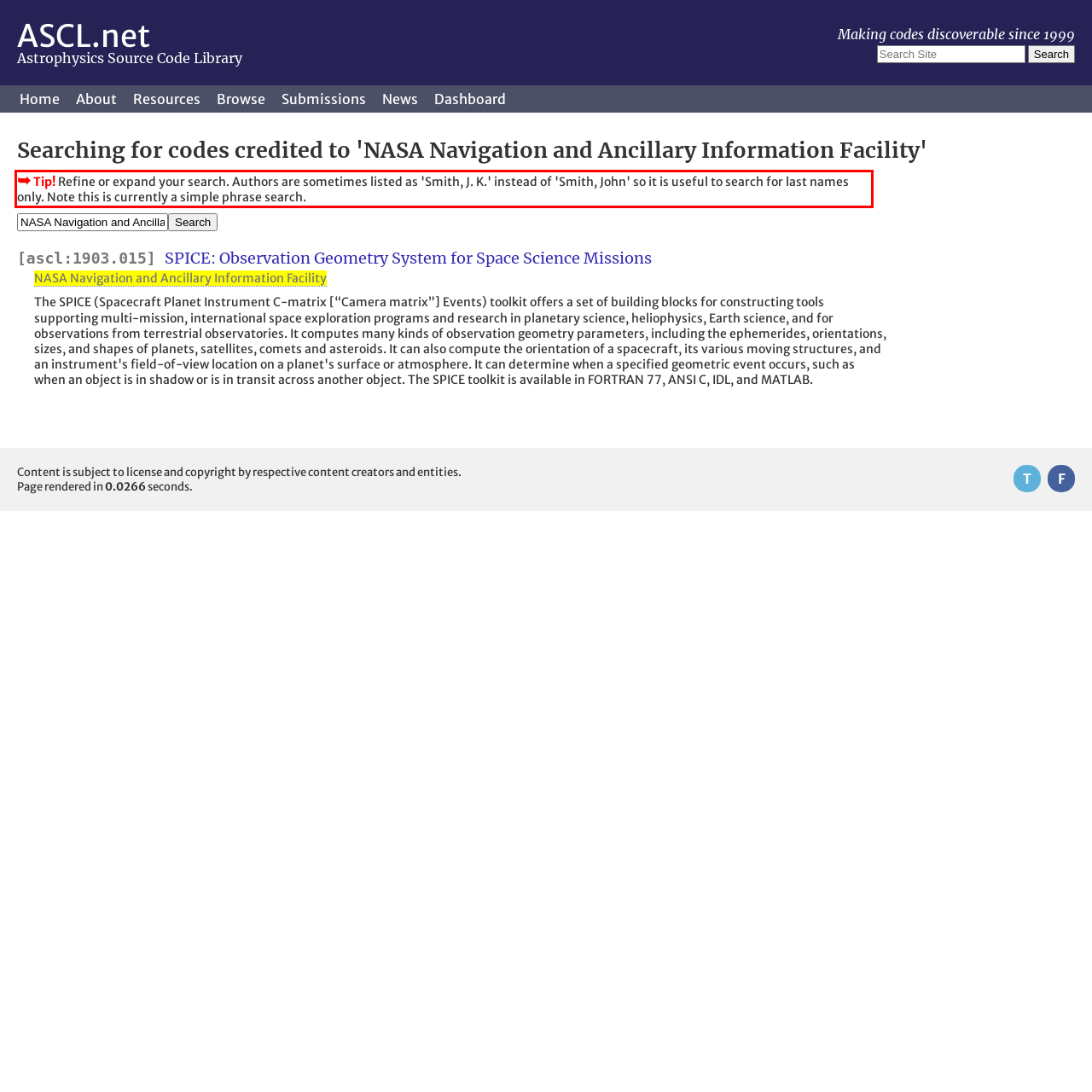Using OCR, extract the text content found within the red bounding box in the given webpage screenshot.

➥ Tip! Refine or expand your search. Authors are sometimes listed as 'Smith, J. K.' instead of 'Smith, John' so it is useful to search for last names only. Note this is currently a simple phrase search.